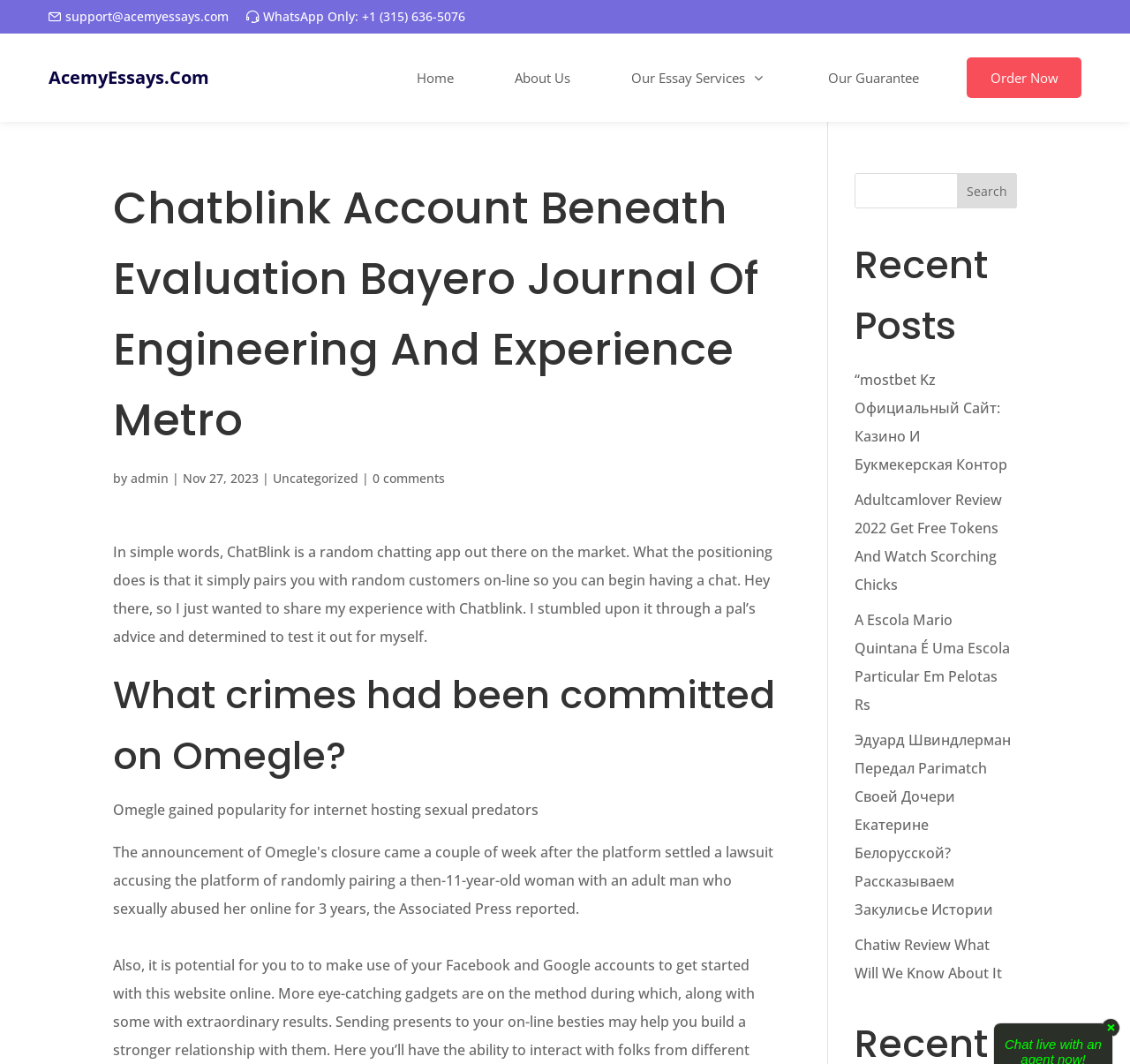Locate the bounding box coordinates of the area where you should click to accomplish the instruction: "Order now".

[0.855, 0.054, 0.957, 0.092]